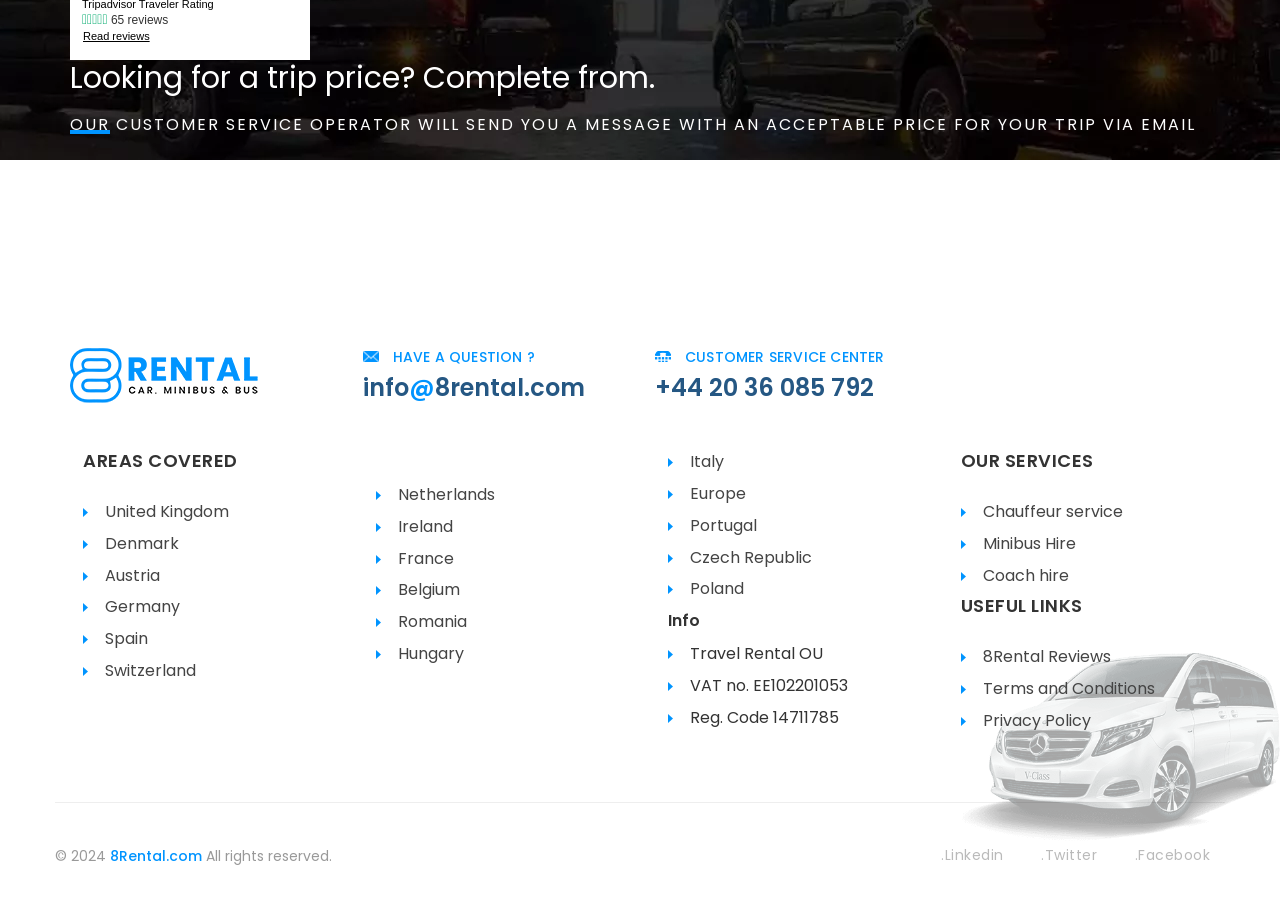What is the company's website?
Answer with a single word or phrase by referring to the visual content.

8Rental.com